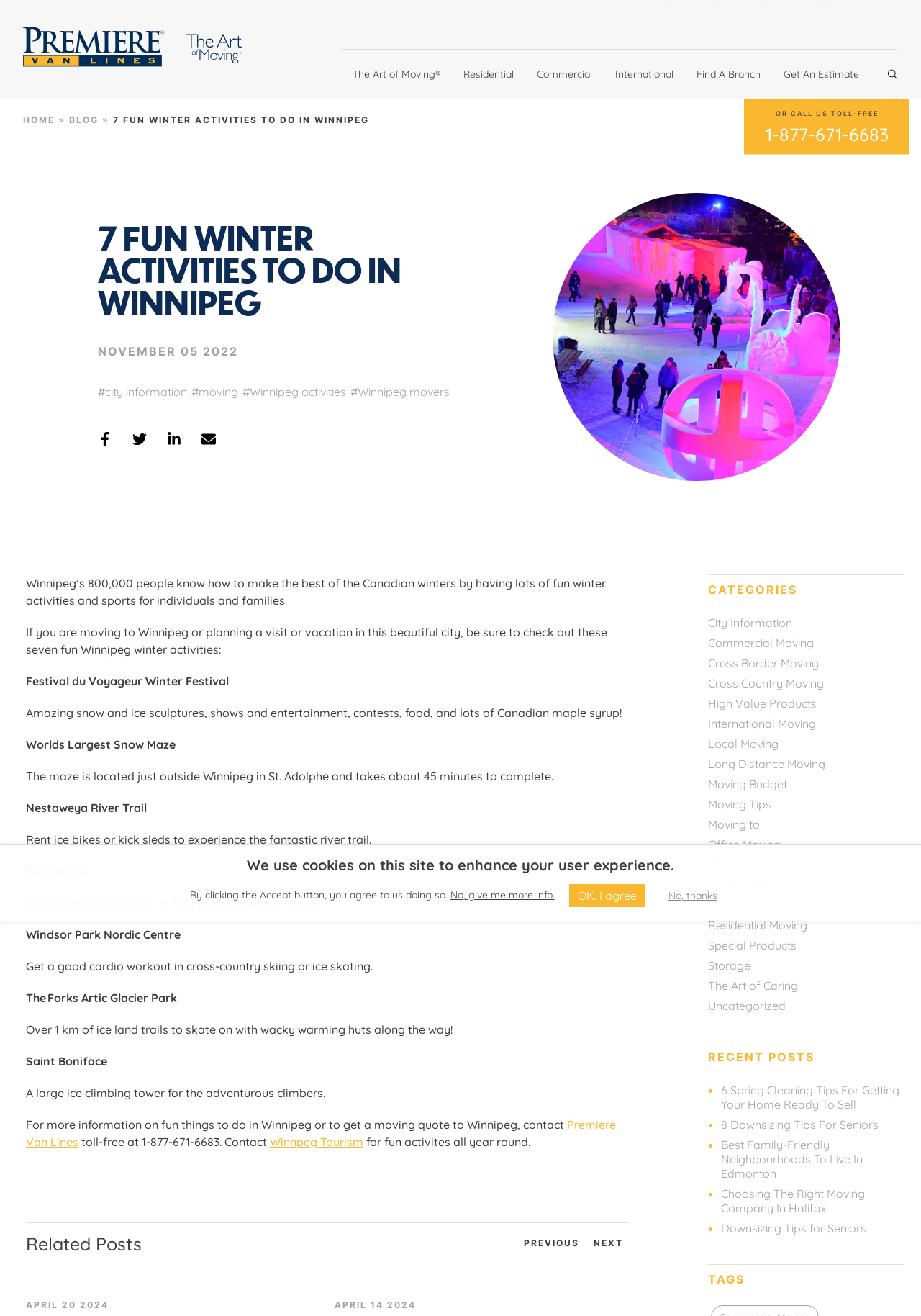What is the name of the winter festival mentioned in the article?
Please answer the question as detailed as possible.

The article mentions several fun winter activities to do in Winnipeg, and one of them is the Festival du Voyageur Winter Festival, which features amazing snow and ice sculptures, shows and entertainment, contests, food, and lots of Canadian maple syrup.